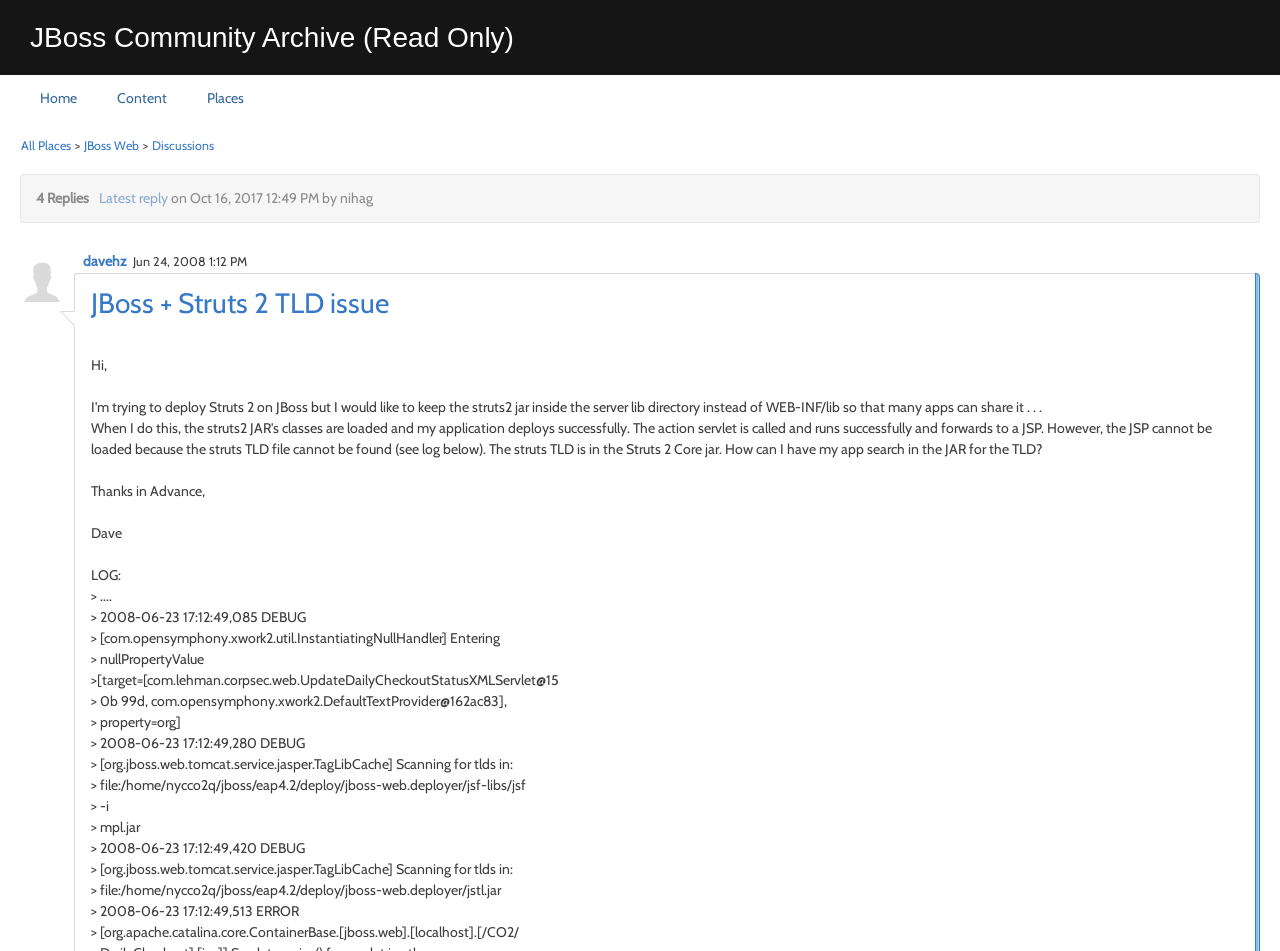Detail the webpage's structure and highlights in your description.

This webpage appears to be a discussion forum or archive page from JBoss.org, with a focus on a specific issue related to deploying Struts 2 on JBoss. 

At the top of the page, there is a navigation menu with three menu items: "Home", "Content", and "Places". Below this, there are links to "All Places" and "JBoss Web", followed by a link to "Discussions" with a reply count of 4. 

The main content of the page is a discussion thread titled "JBoss + Struts 2 TLD issue". The thread is started by a user named "davehz" who posted a question on June 24, 2008. The post includes a greeting, a description of the issue, and a log output with debug messages. 

Below the original post, there are no replies or comments from other users. The page does not contain any images except for a small avatar image next to the username "davehz". The overall layout is dense with text, with most of the content being the log output from the original post.